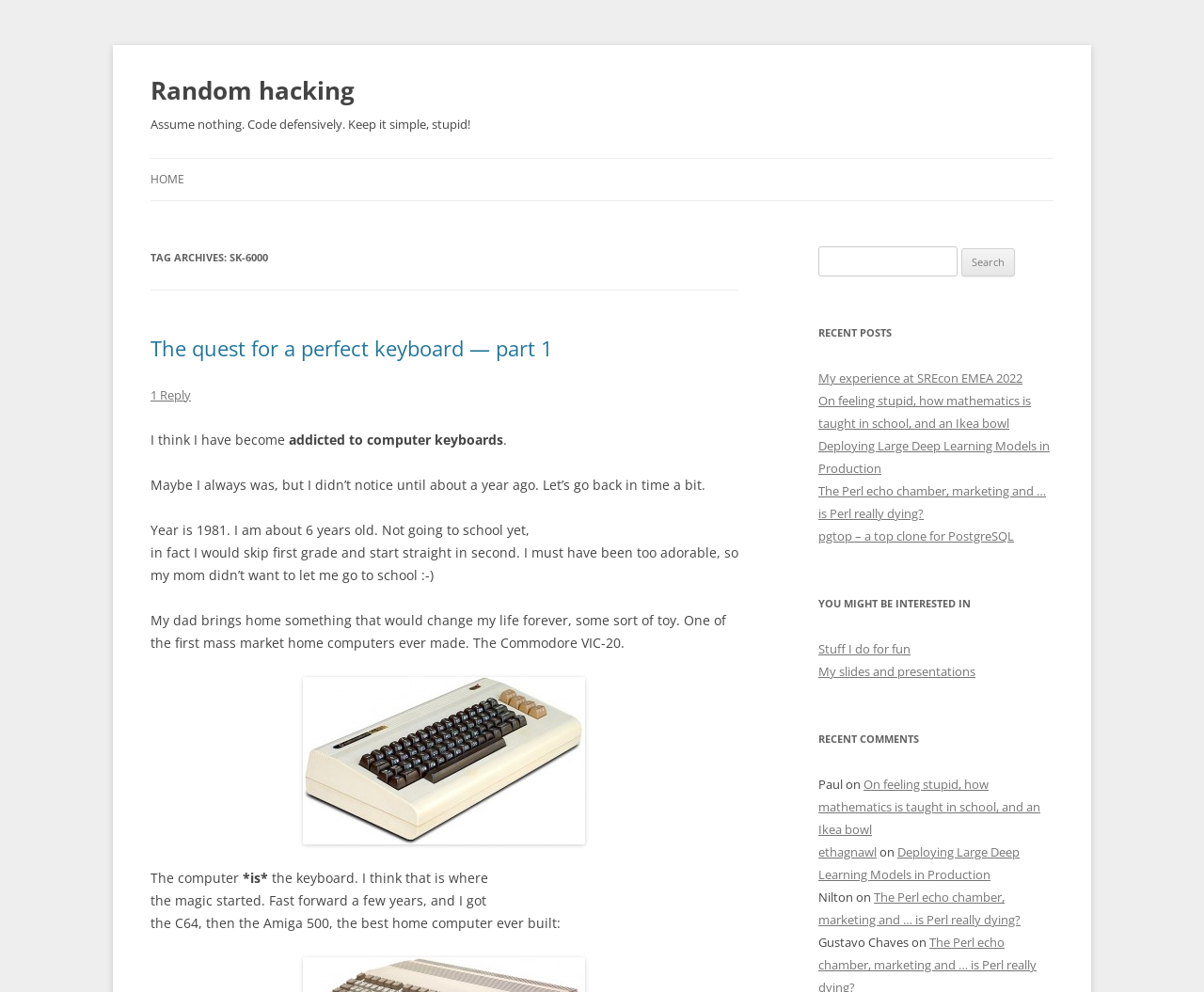Please provide a short answer using a single word or phrase for the question:
How many recent posts are listed?

5